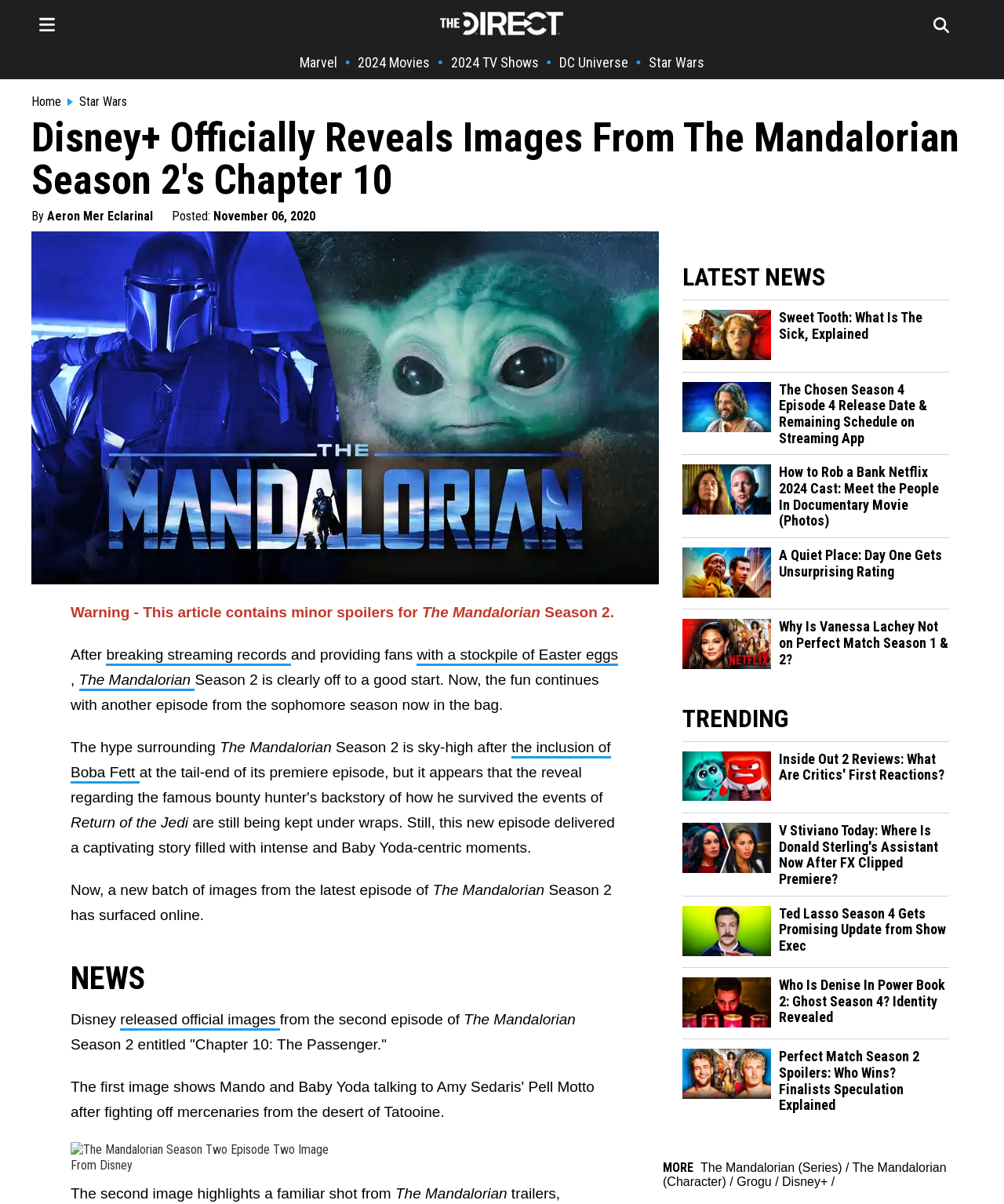What is the release date of The Mandalorian Season 2's Chapter 10?
From the details in the image, answer the question comprehensively.

I found the answer by looking at the text content of the webpage, specifically the 'Posted:' section which mentions the release date as 'November 06, 2020'.